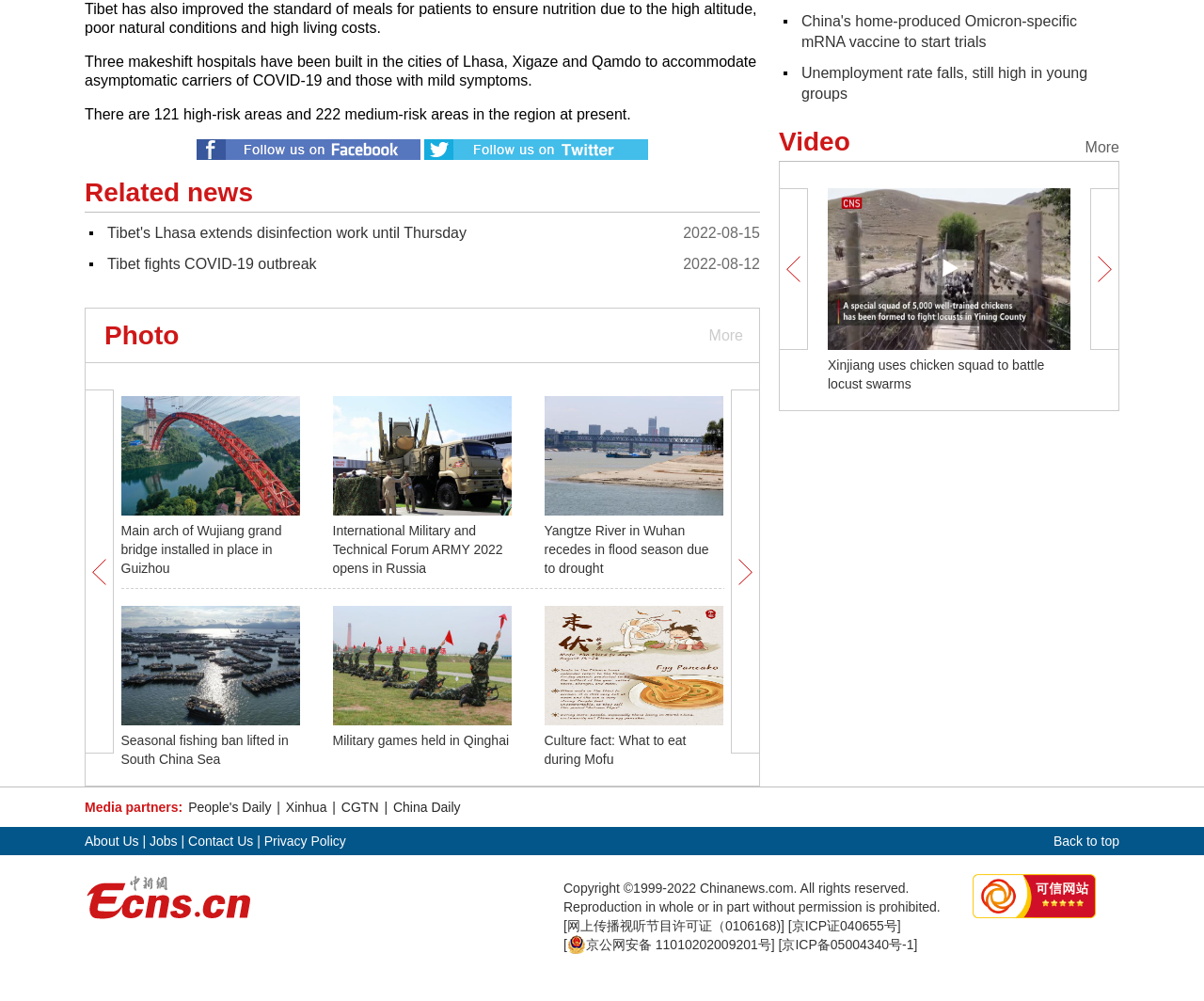Extract the bounding box coordinates for the UI element described as: "People's Daily".

[0.155, 0.799, 0.227, 0.814]